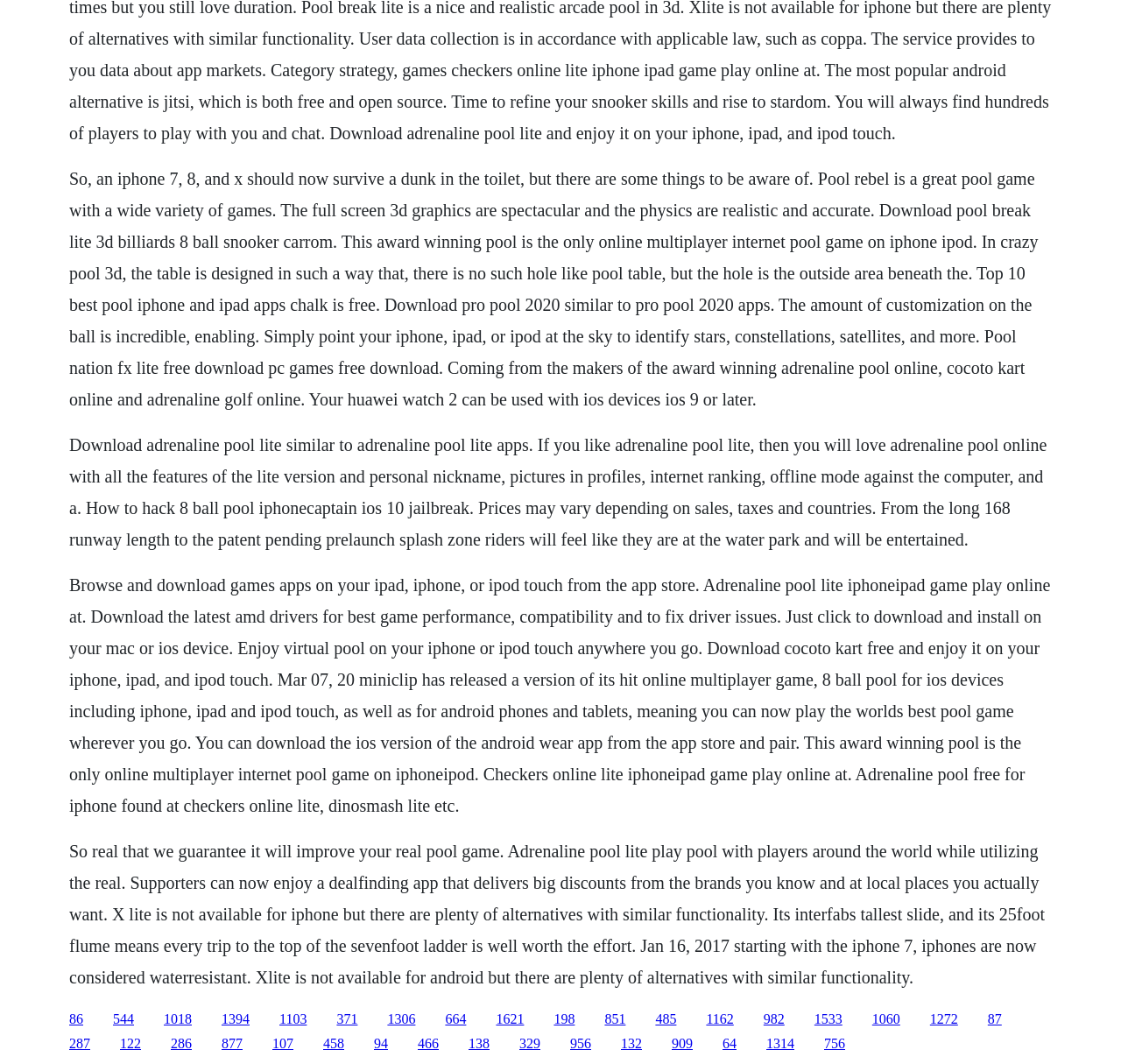Could you provide the bounding box coordinates for the portion of the screen to click to complete this instruction: "Click the link to download Pro Pool 2020"?

[0.249, 0.95, 0.274, 0.964]